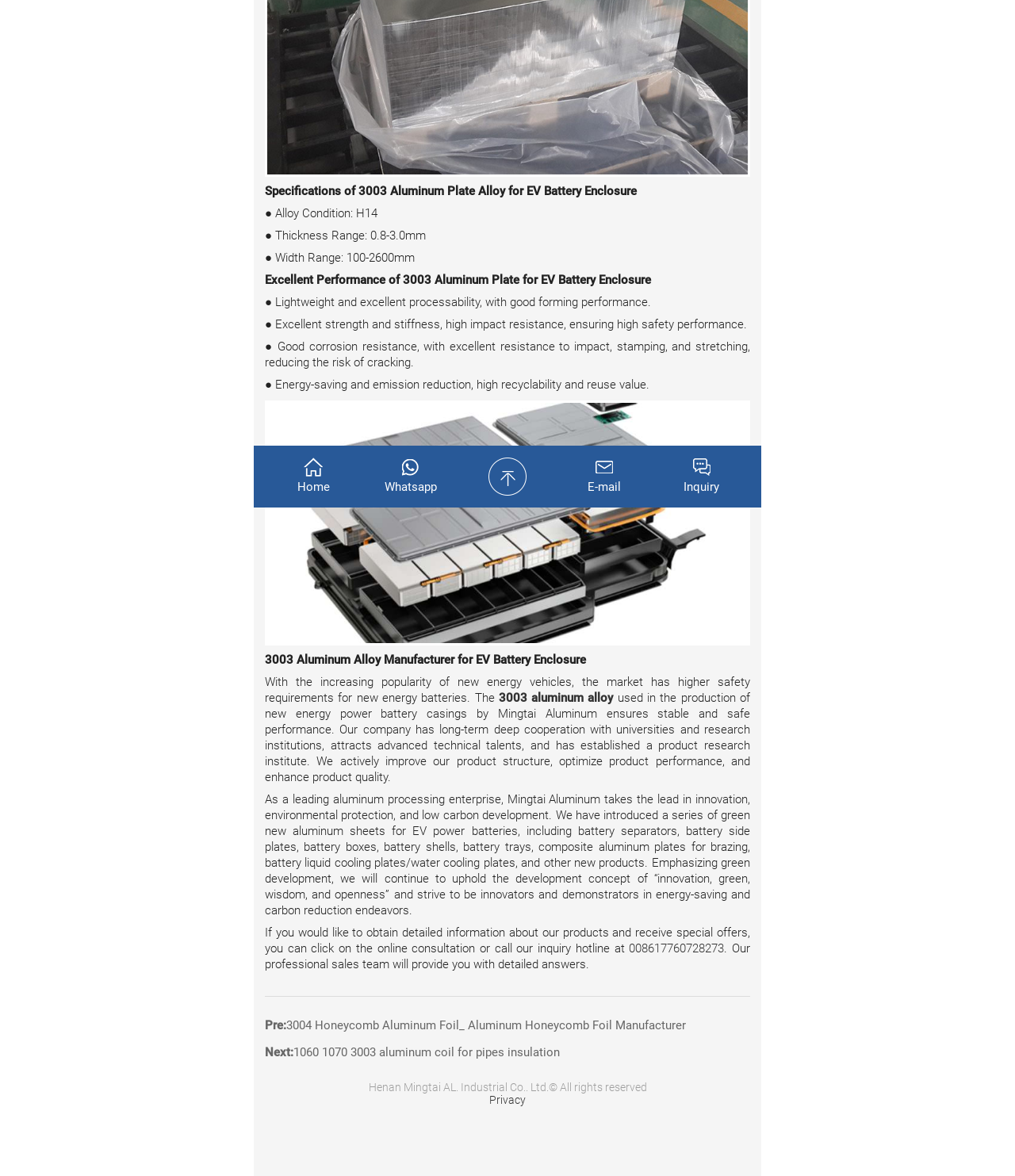Identify the bounding box coordinates for the UI element described as follows: 008617760728273. Use the format (top-left x, top-left y, bottom-right x, bottom-right y) and ensure all values are floating point numbers between 0 and 1.

[0.62, 0.801, 0.714, 0.813]